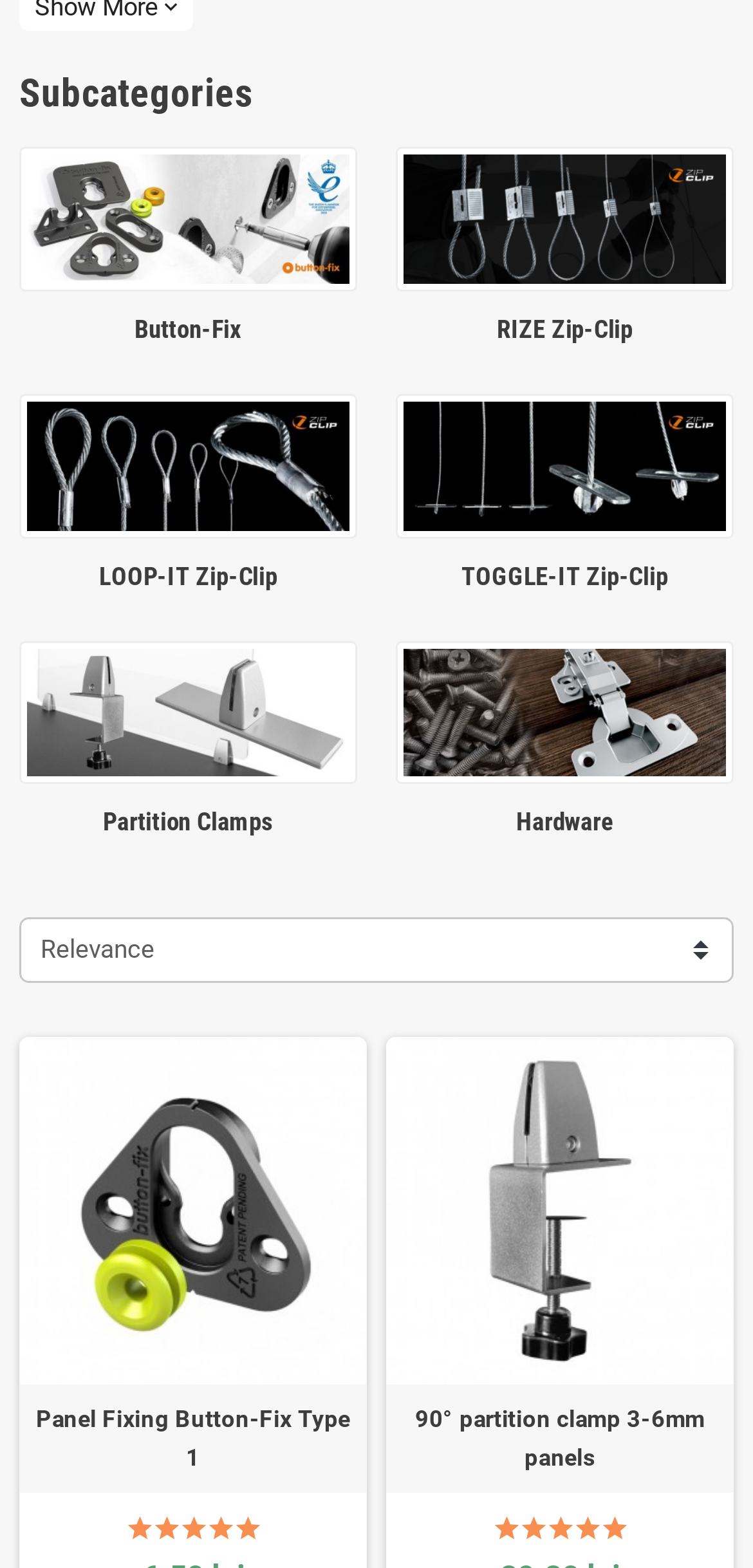Find and provide the bounding box coordinates for the UI element described here: "Panel Fixing Button-Fix Type 1". The coordinates should be given as four float numbers between 0 and 1: [left, top, right, bottom].

[0.038, 0.893, 0.474, 0.943]